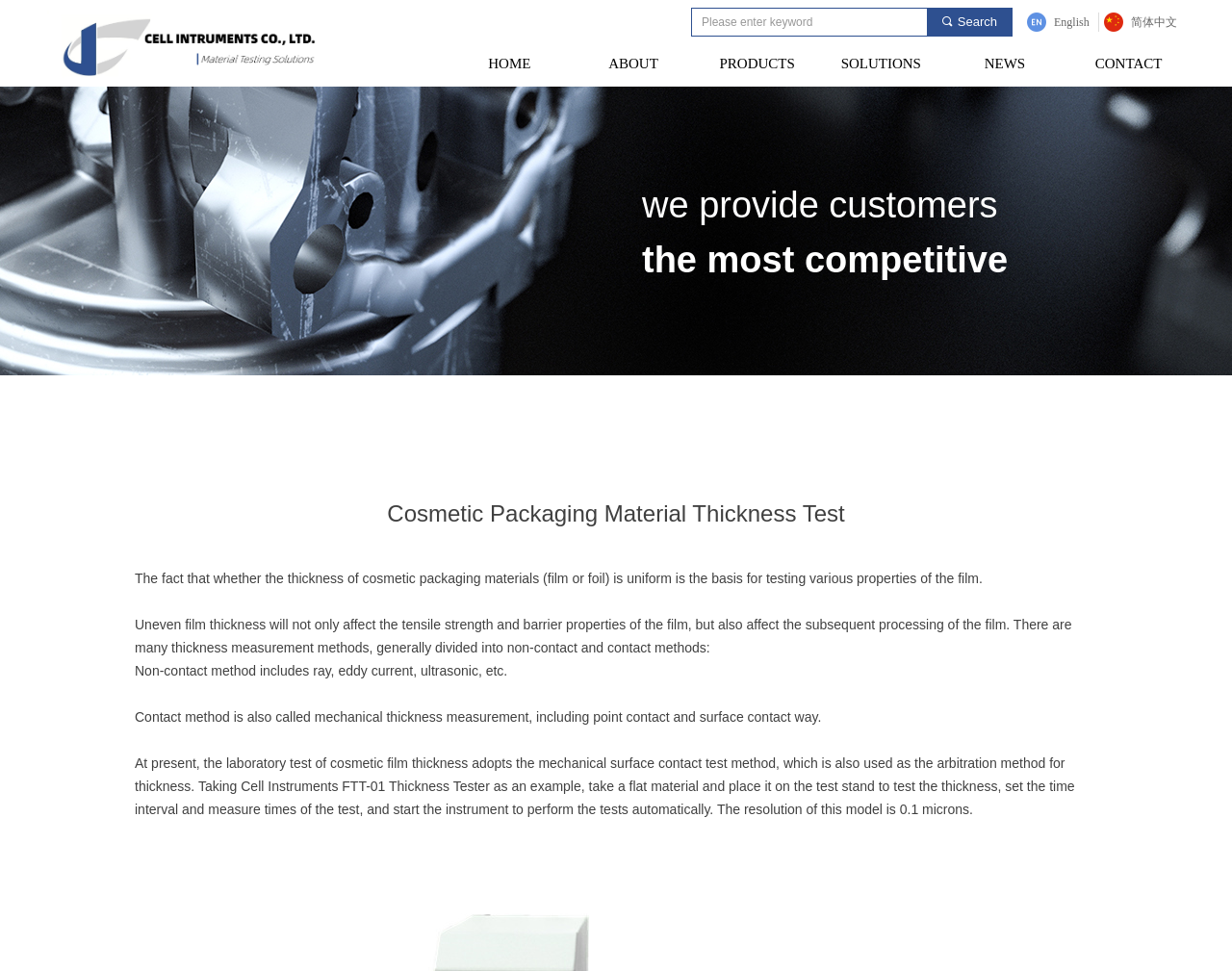Find the bounding box coordinates of the element I should click to carry out the following instruction: "Switch to English".

[0.834, 0.013, 0.884, 0.033]